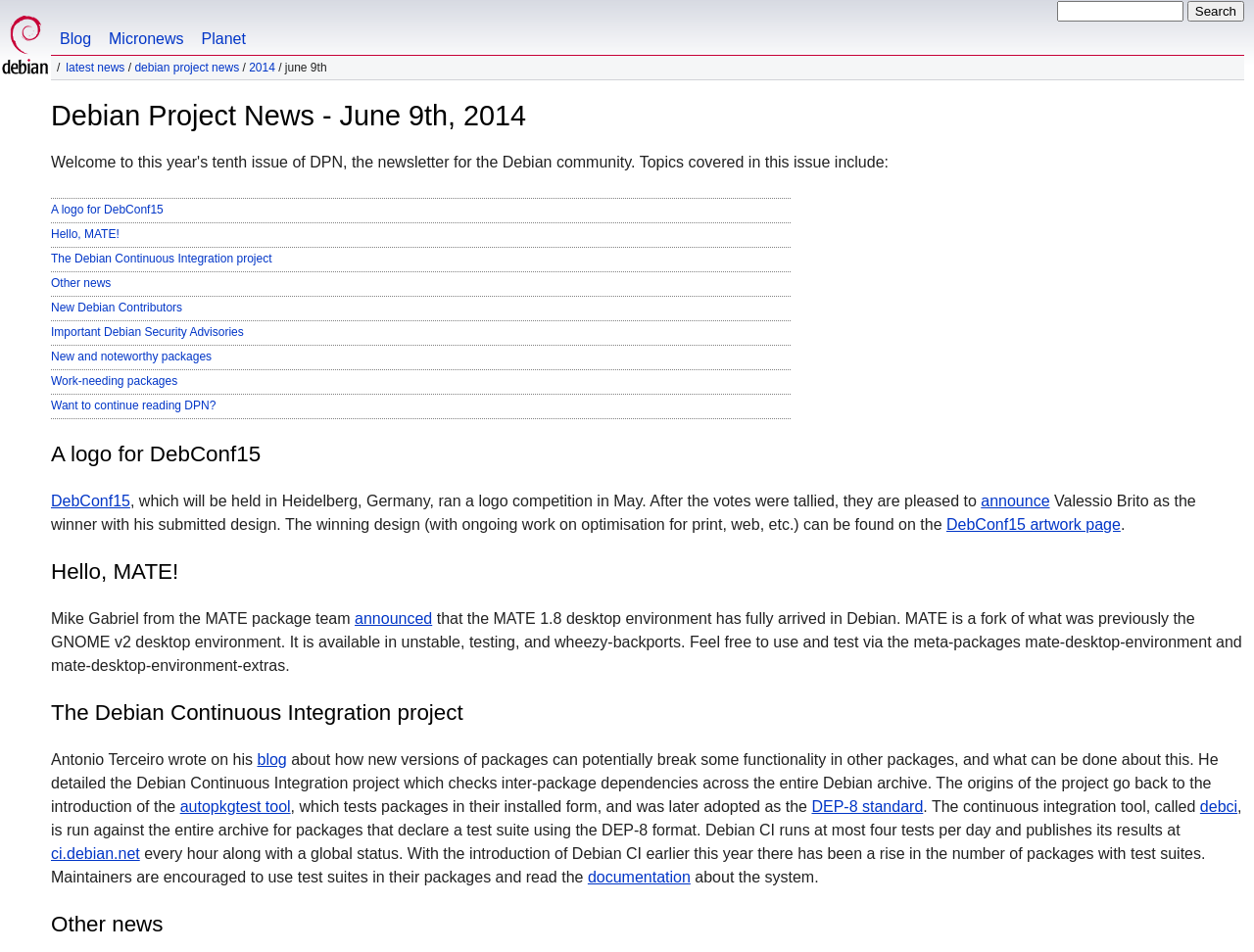What is the name of the project with a logo competition?
Based on the image, give a one-word or short phrase answer.

DebConf15